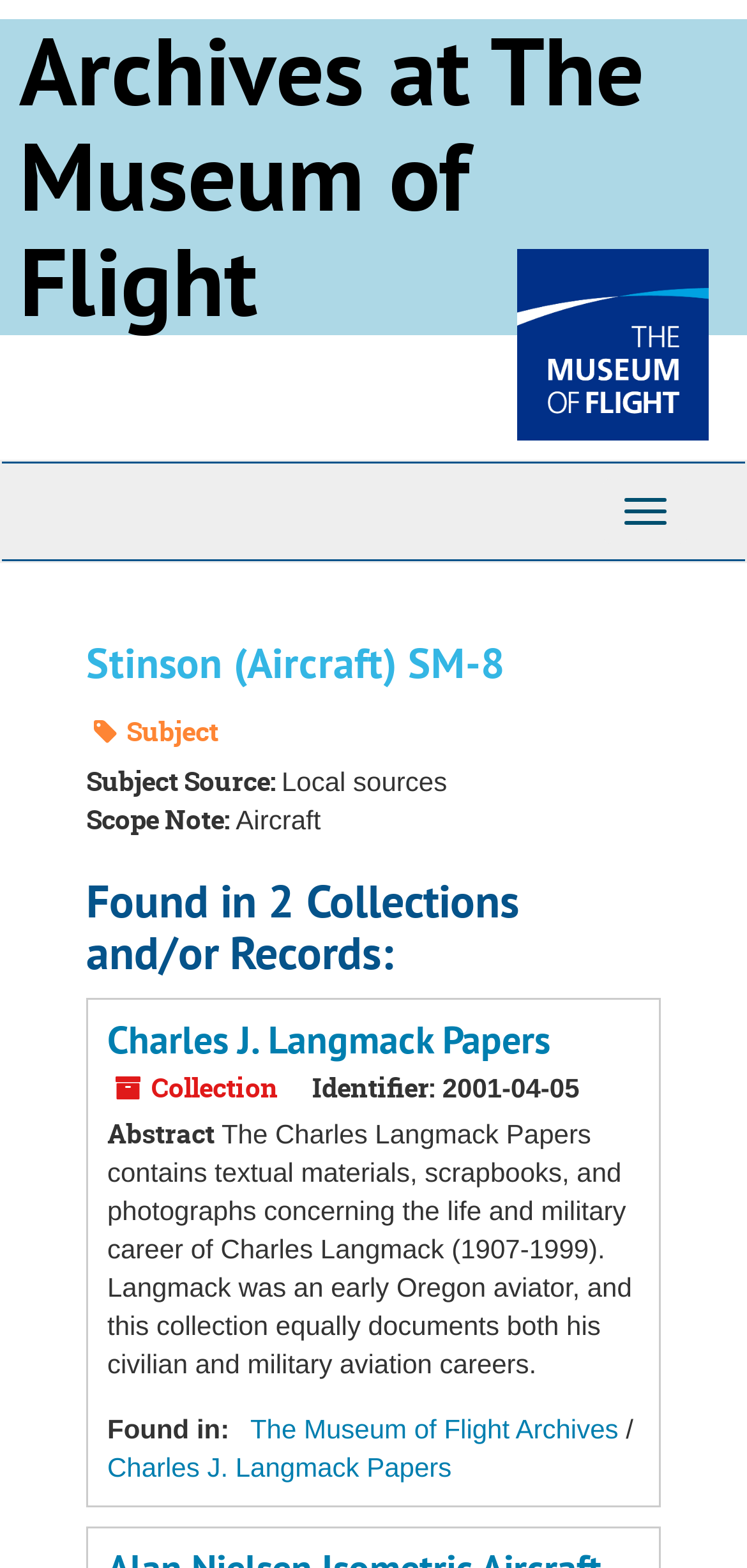What is the name of the museum whose archives contain the Charles J. Langmack Papers?
Based on the image, give a one-word or short phrase answer.

The Museum of Flight